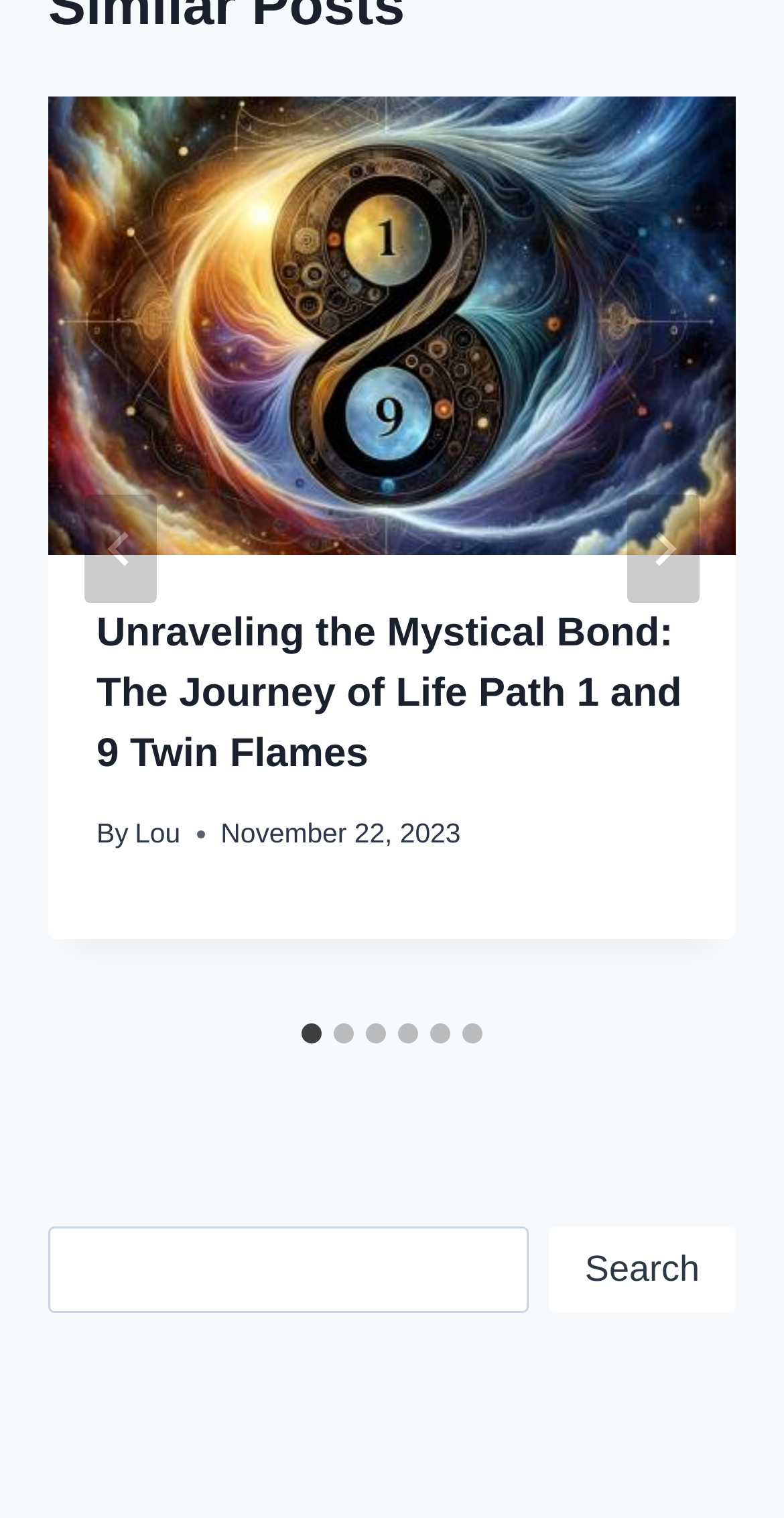How many slides are available?
Analyze the image and deliver a detailed answer to the question.

I counted the number of tabs in the tablist element, which are labeled as 'Go to slide 1', 'Go to slide 2', ..., 'Go to slide 6'. This indicates that there are 6 slides available.